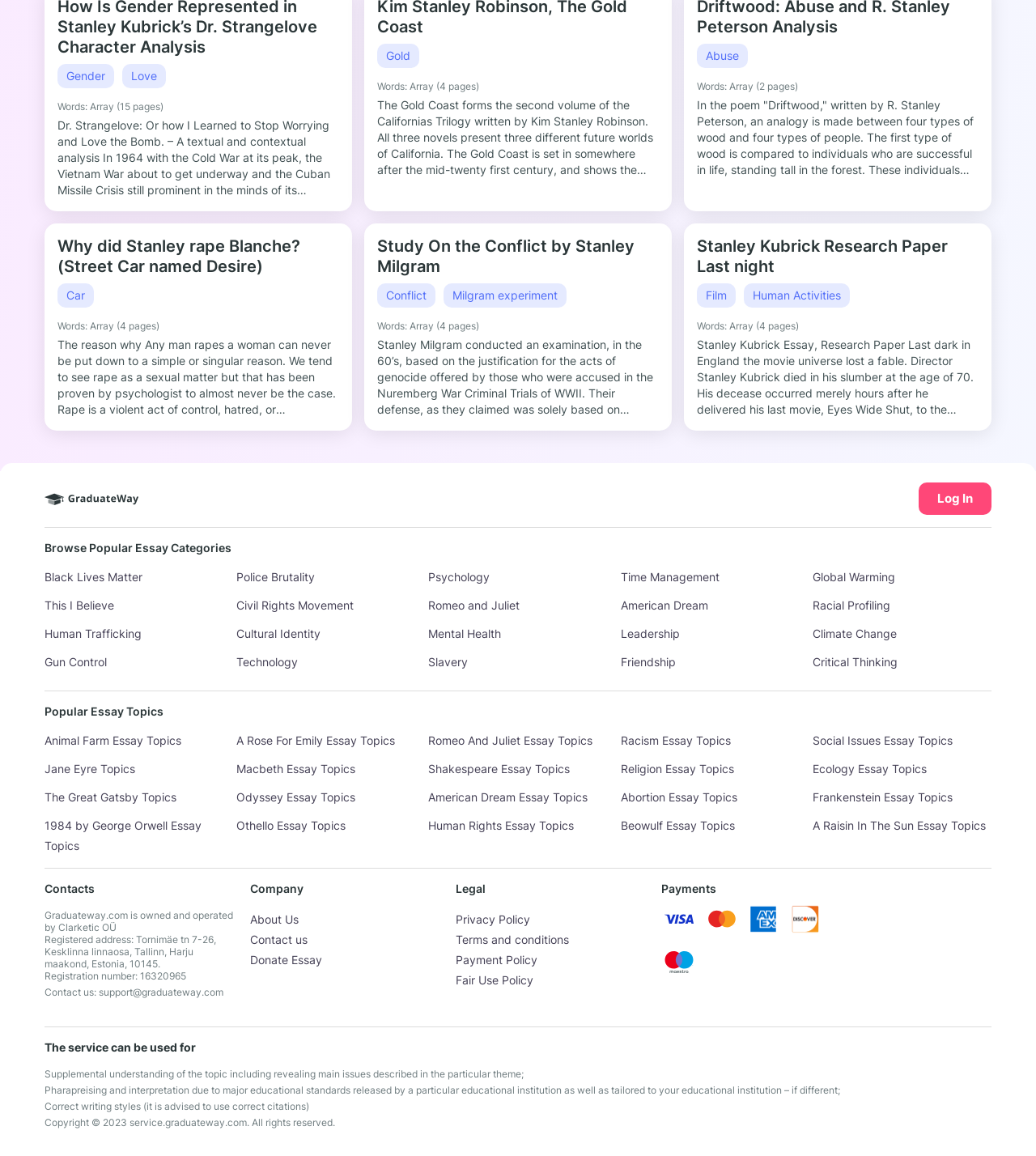Answer the question in a single word or phrase:
How many pages are in the 'The Gold Coast' essay?

4 pages